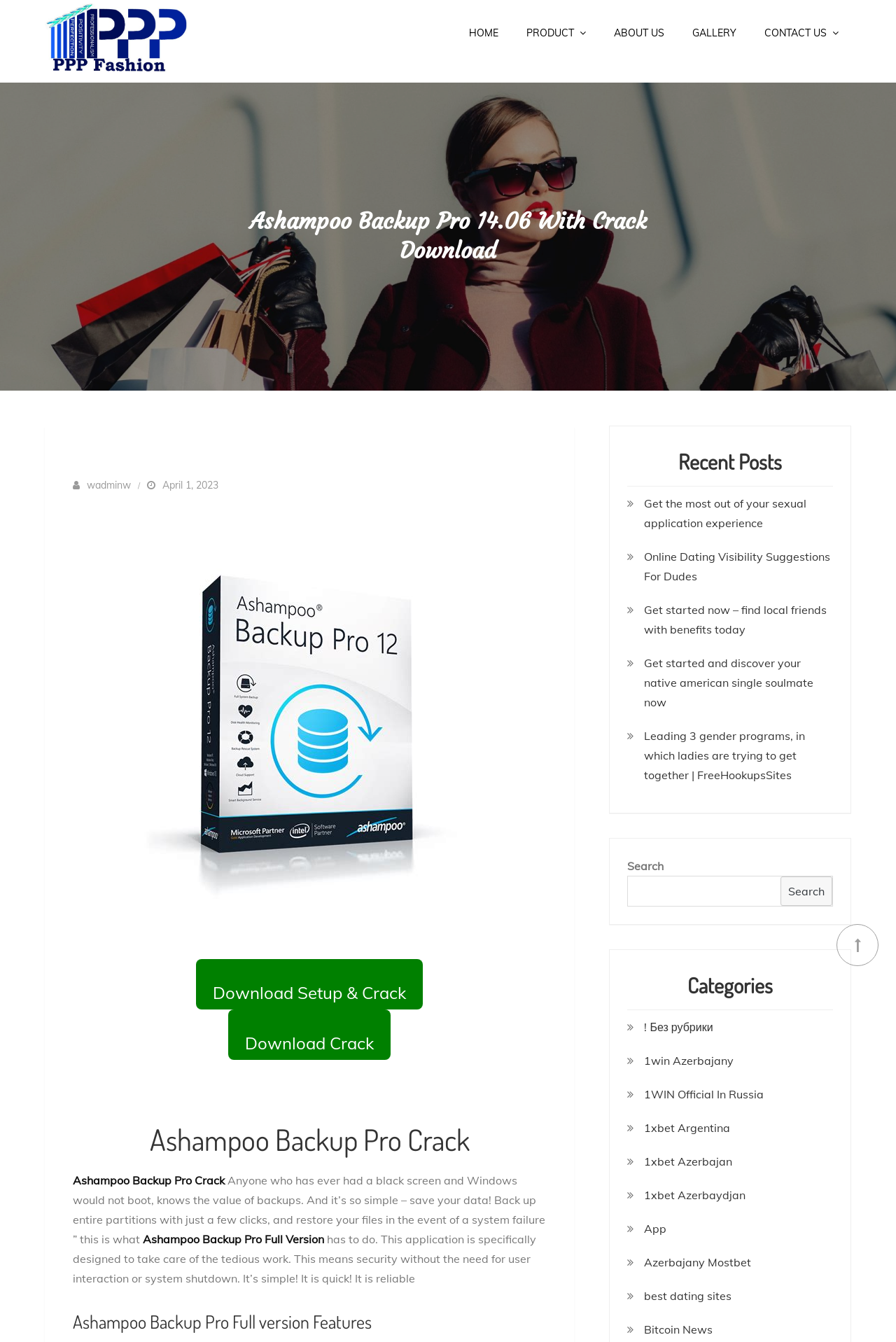Identify the bounding box of the UI element described as follows: "Download Setup & Crack". Provide the coordinates as four float numbers in the range of 0 to 1 [left, top, right, bottom].

[0.219, 0.715, 0.472, 0.752]